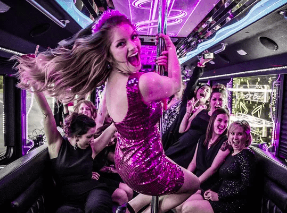Provide a comprehensive description of the image.

The image captures a vibrant and energetic scene inside a limo, highlighting a fun moment during a celebration, possibly related to a prom night. A young woman in a sparkling pink dress takes center stage, playfully dancing on a pole and radiating joy. Surrounding her are several friends, all dressed in black and enjoying the moment, creating an atmosphere full of laughter and excitement. The interior of the limo is adorned with colorful neon lights and plush seating, emphasizing a luxurious and festive setting. This image exemplifies the thrill of choosing a limo for significant events like prom, where style and enjoyment come together for lasting memories.